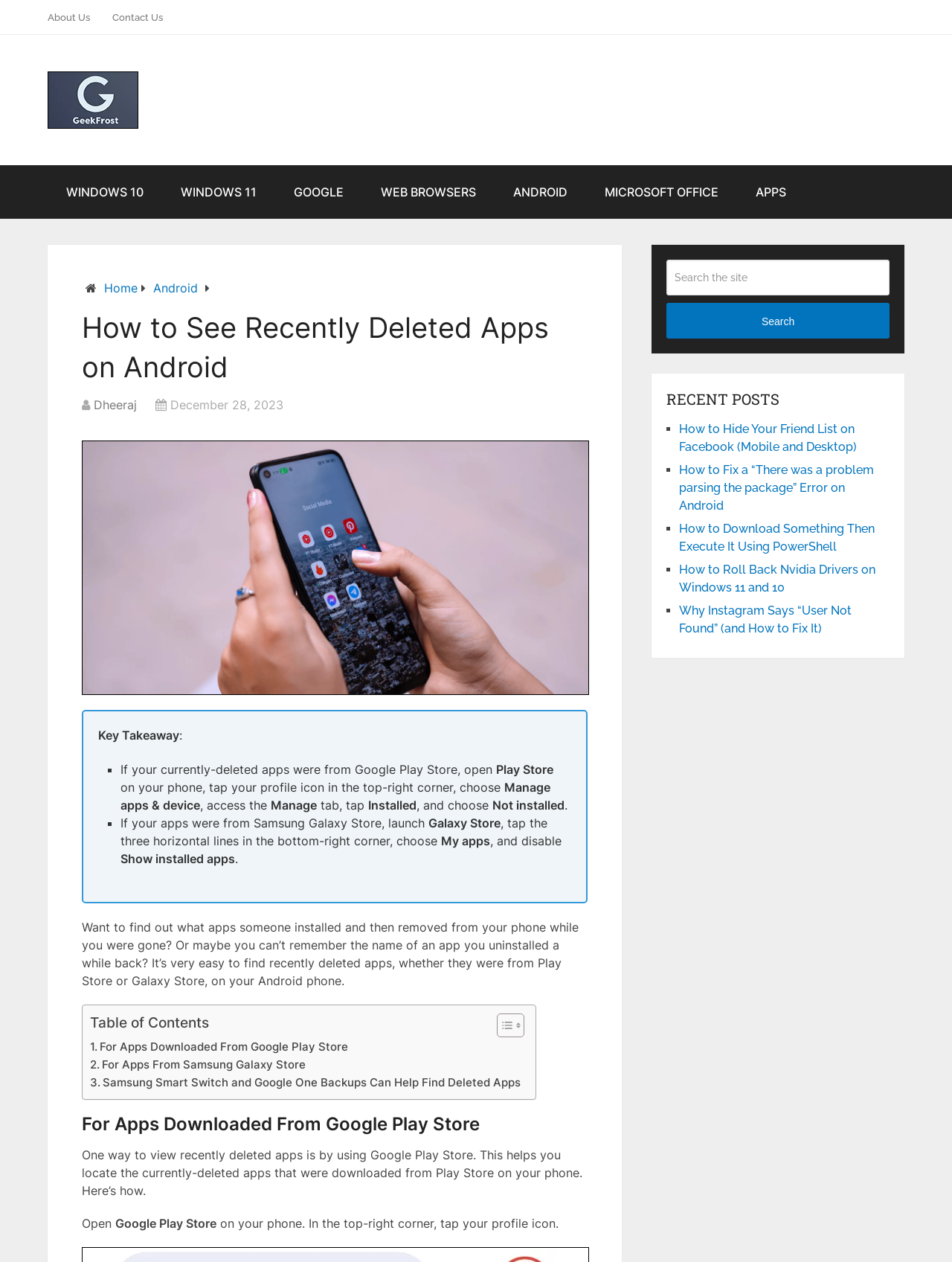Locate the bounding box of the UI element based on this description: "Apps". Provide four float numbers between 0 and 1 as [left, top, right, bottom].

[0.774, 0.131, 0.845, 0.173]